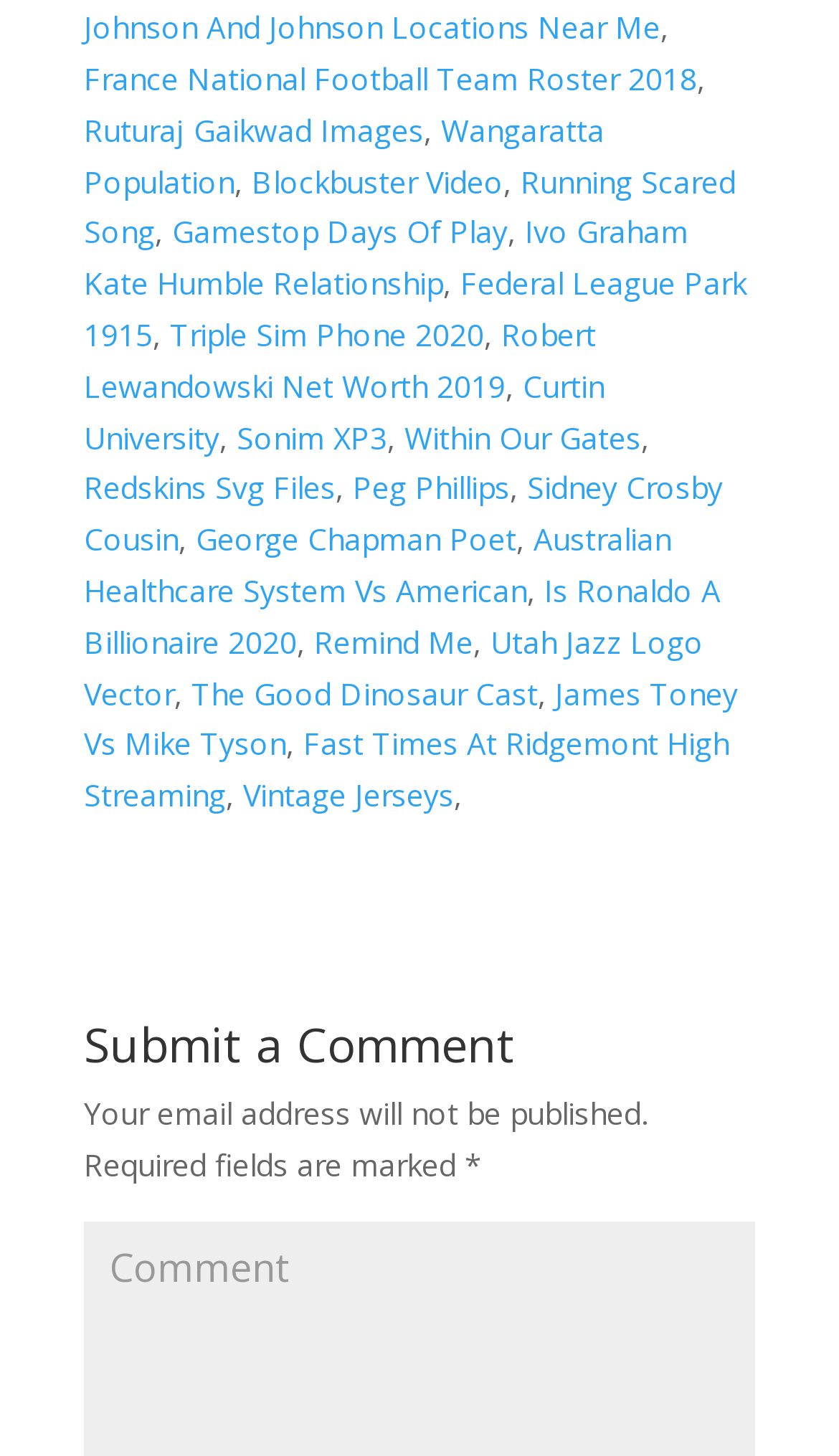What is the purpose of the webpage?
Examine the webpage screenshot and provide an in-depth answer to the question.

Based on the webpage's structure and content, it appears to be a search results page, displaying a list of links related to various topics, suggesting that the webpage is used to display search results.